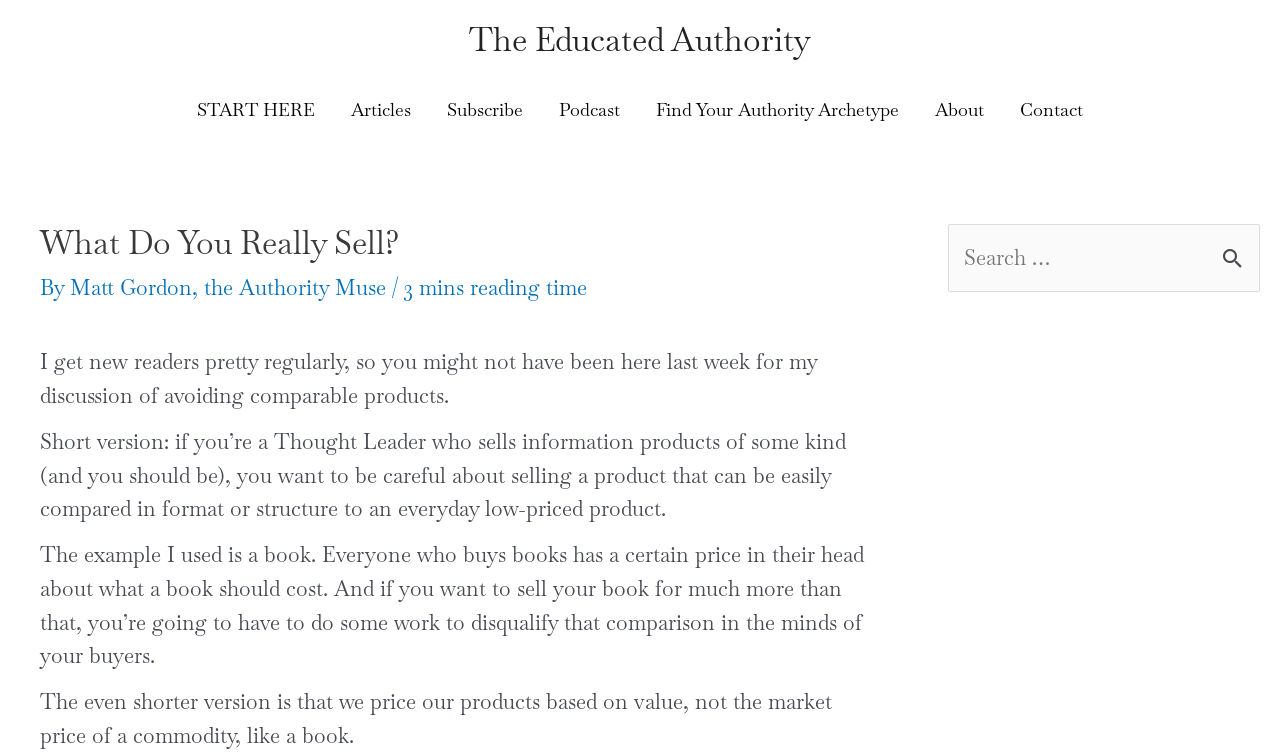Highlight the bounding box coordinates of the region I should click on to meet the following instruction: "Visit the 'About' page".

[0.716, 0.107, 0.783, 0.186]